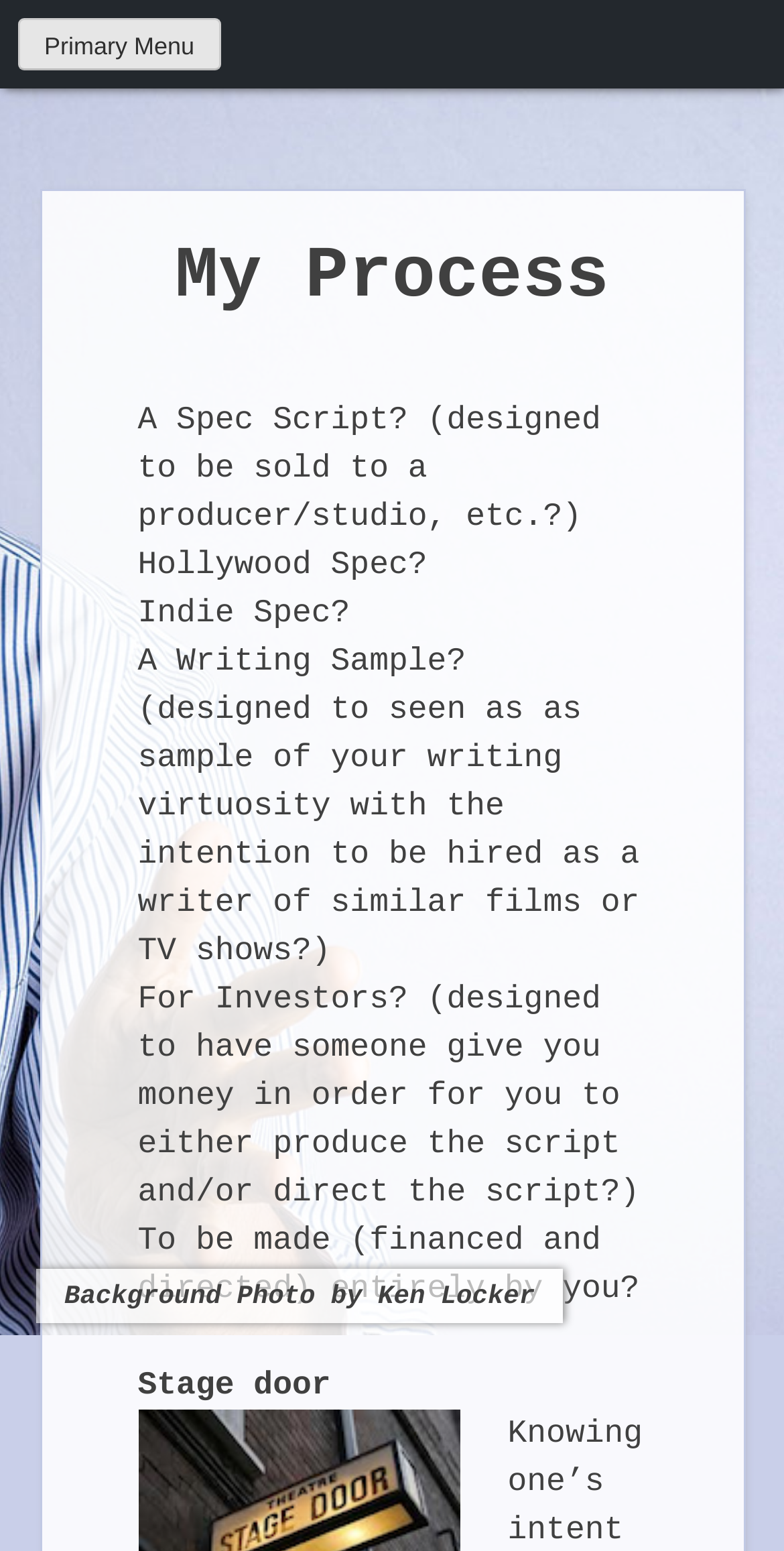Use one word or a short phrase to answer the question provided: 
Is there a primary menu button?

Yes